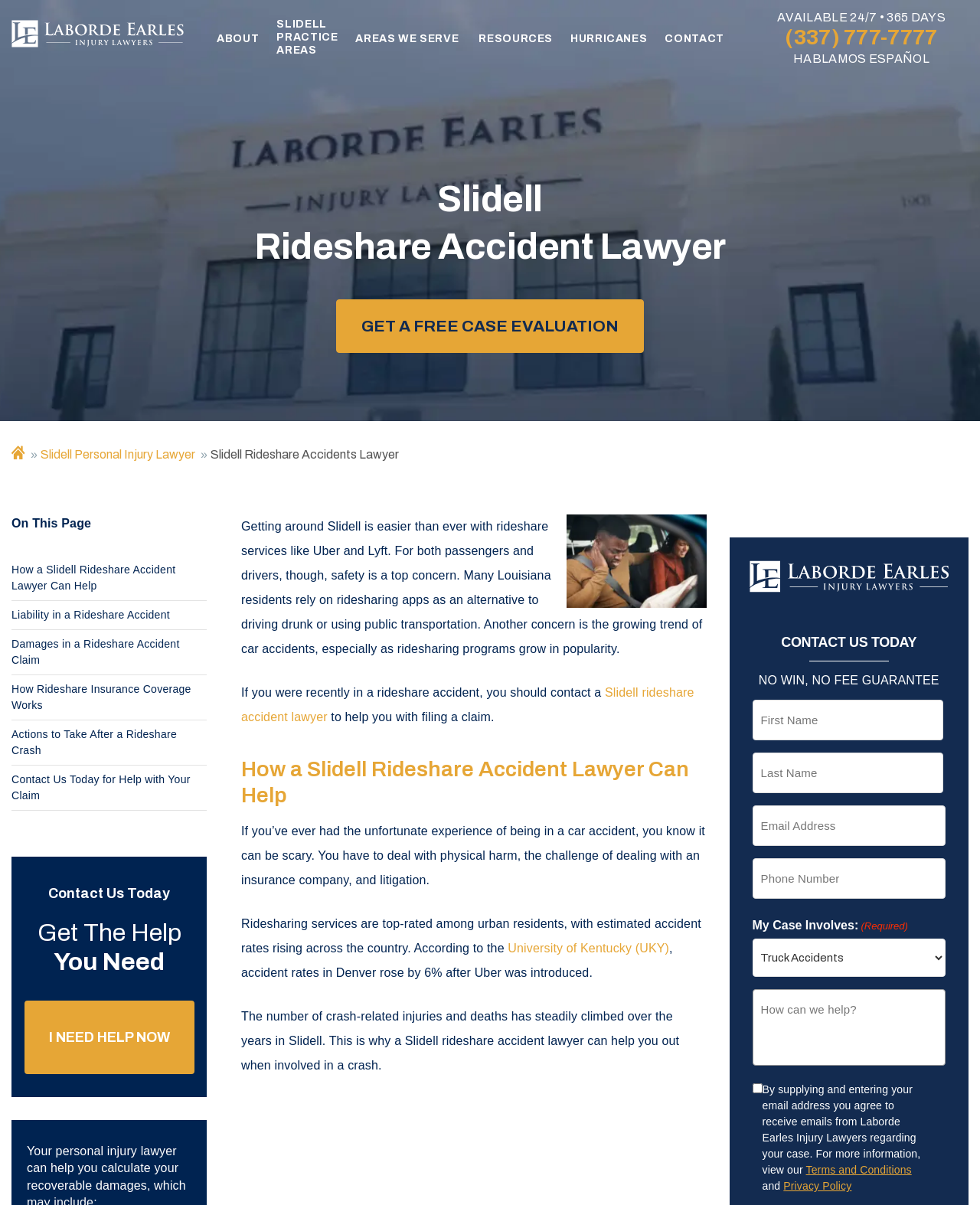Identify the bounding box coordinates for the UI element described as follows: I NEED HELP NOW. Use the format (top-left x, top-left y, bottom-right x, bottom-right y) and ensure all values are floating point numbers between 0 and 1.

[0.025, 0.83, 0.198, 0.891]